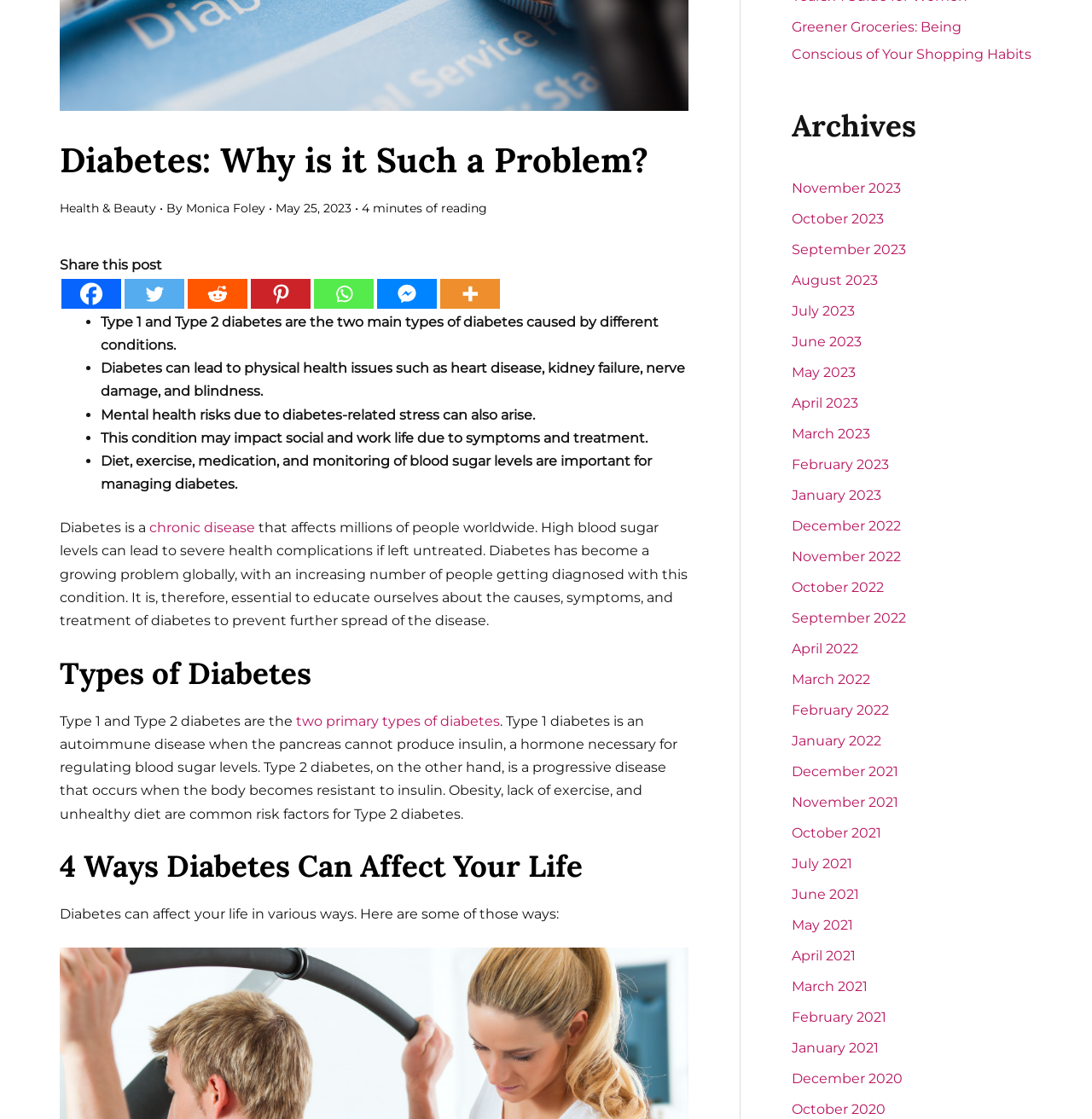Extract the bounding box coordinates for the UI element described by the text: "title="More"". The coordinates should be in the form of [left, top, right, bottom] with values between 0 and 1.

[0.403, 0.249, 0.458, 0.276]